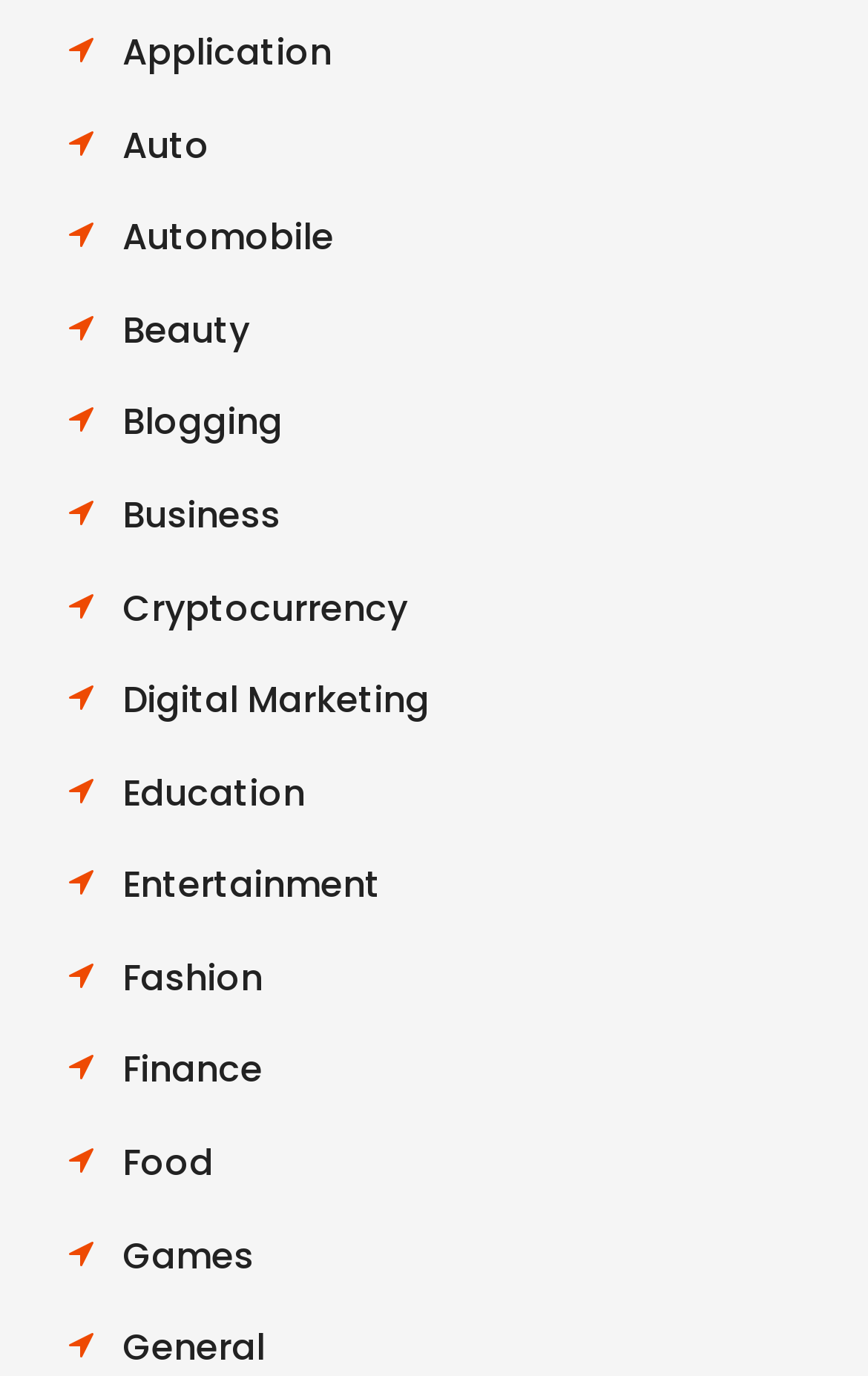Show the bounding box coordinates of the element that should be clicked to complete the task: "Visit Automobile page".

[0.141, 0.154, 0.385, 0.191]